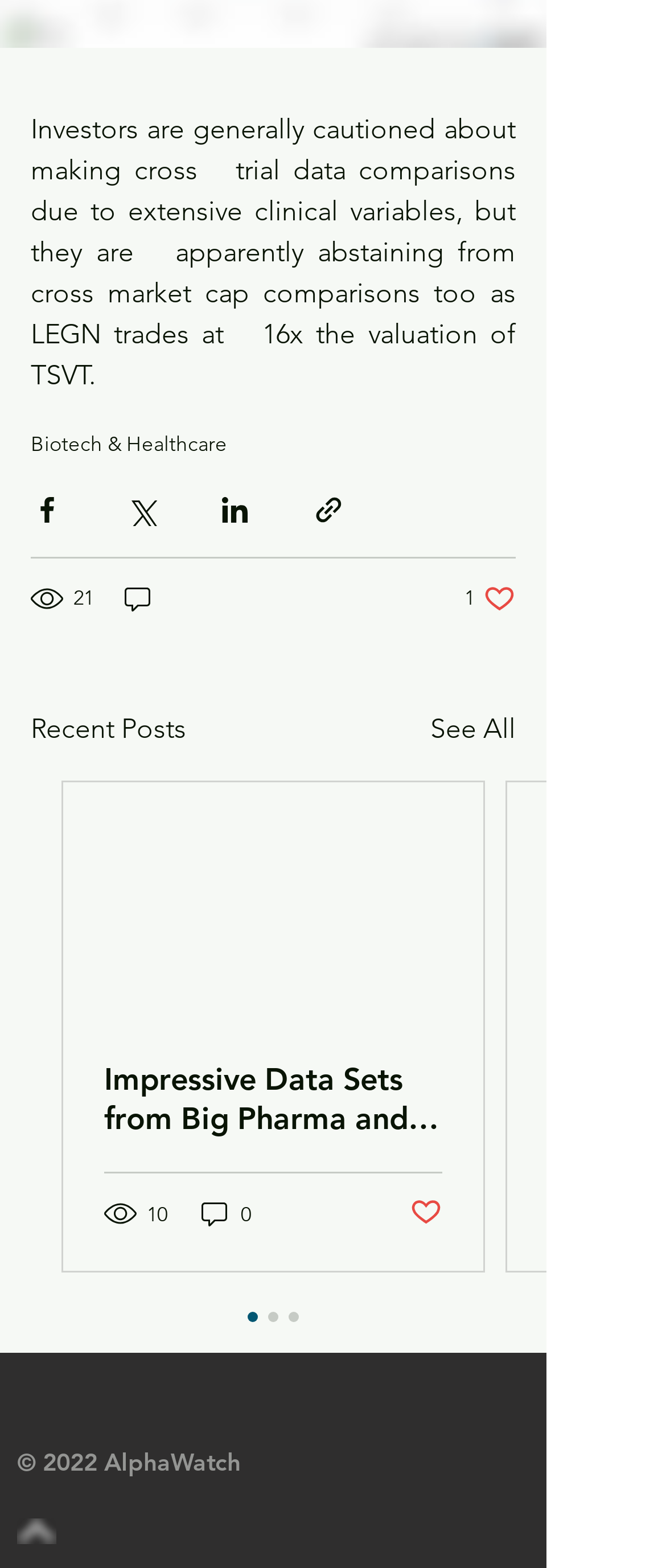What is the number of views for the first article?
Based on the image, please offer an in-depth response to the question.

The first article is located at the top of the webpage, and its view count is displayed as '21 views', which indicates that it has been viewed 21 times.